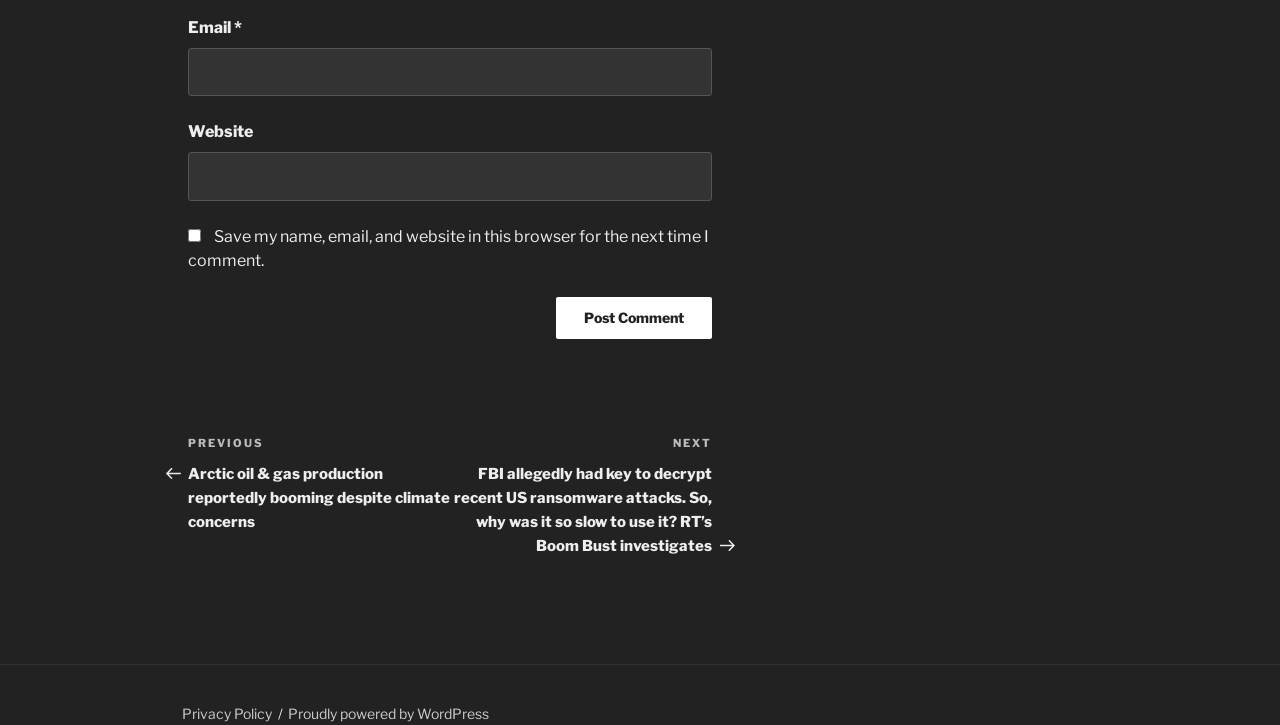How many links are there in the post navigation section?
Identify the answer in the screenshot and reply with a single word or phrase.

2